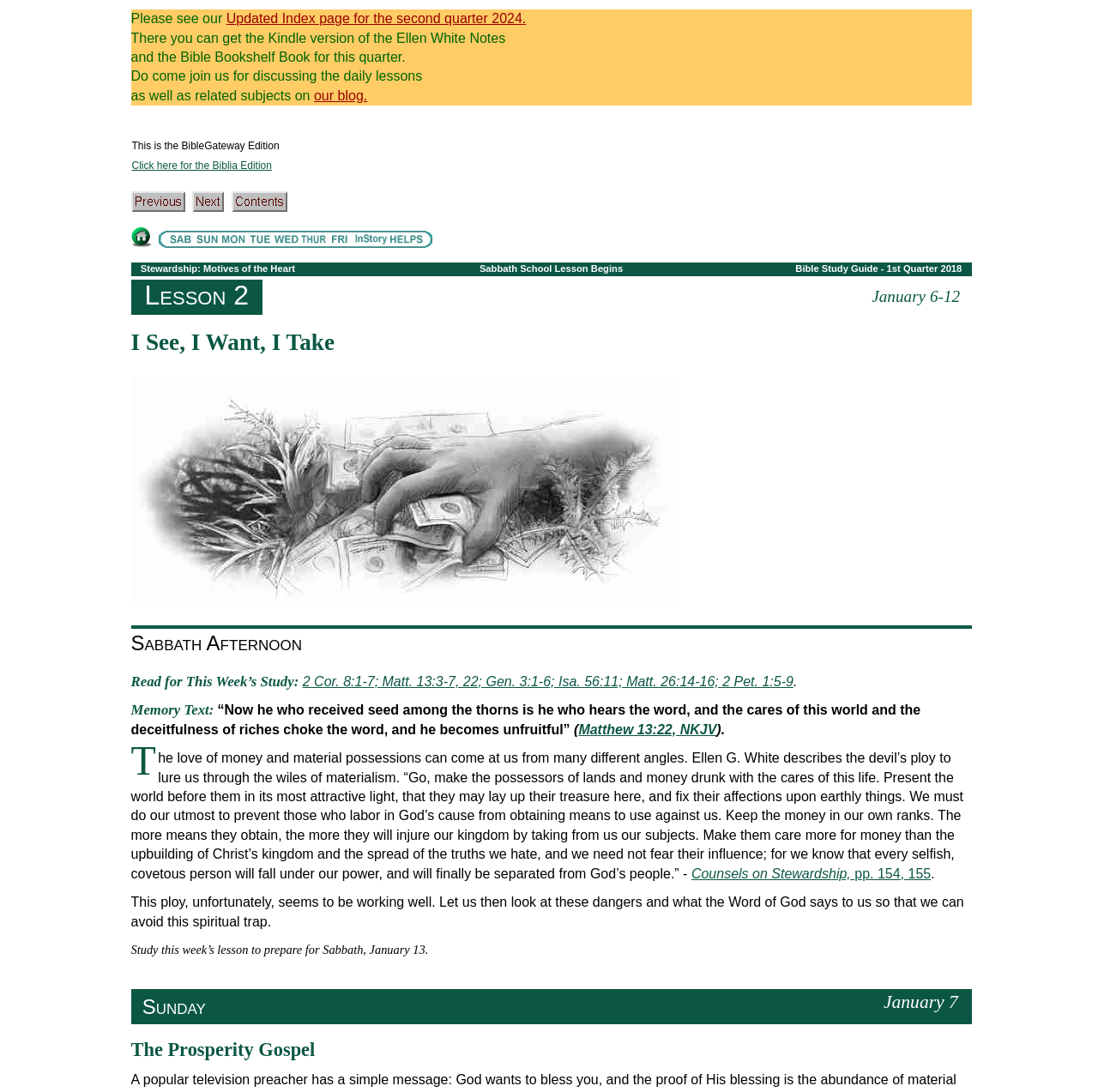Highlight the bounding box coordinates of the element you need to click to perform the following instruction: "Click the 'Next' button."

[0.175, 0.183, 0.204, 0.197]